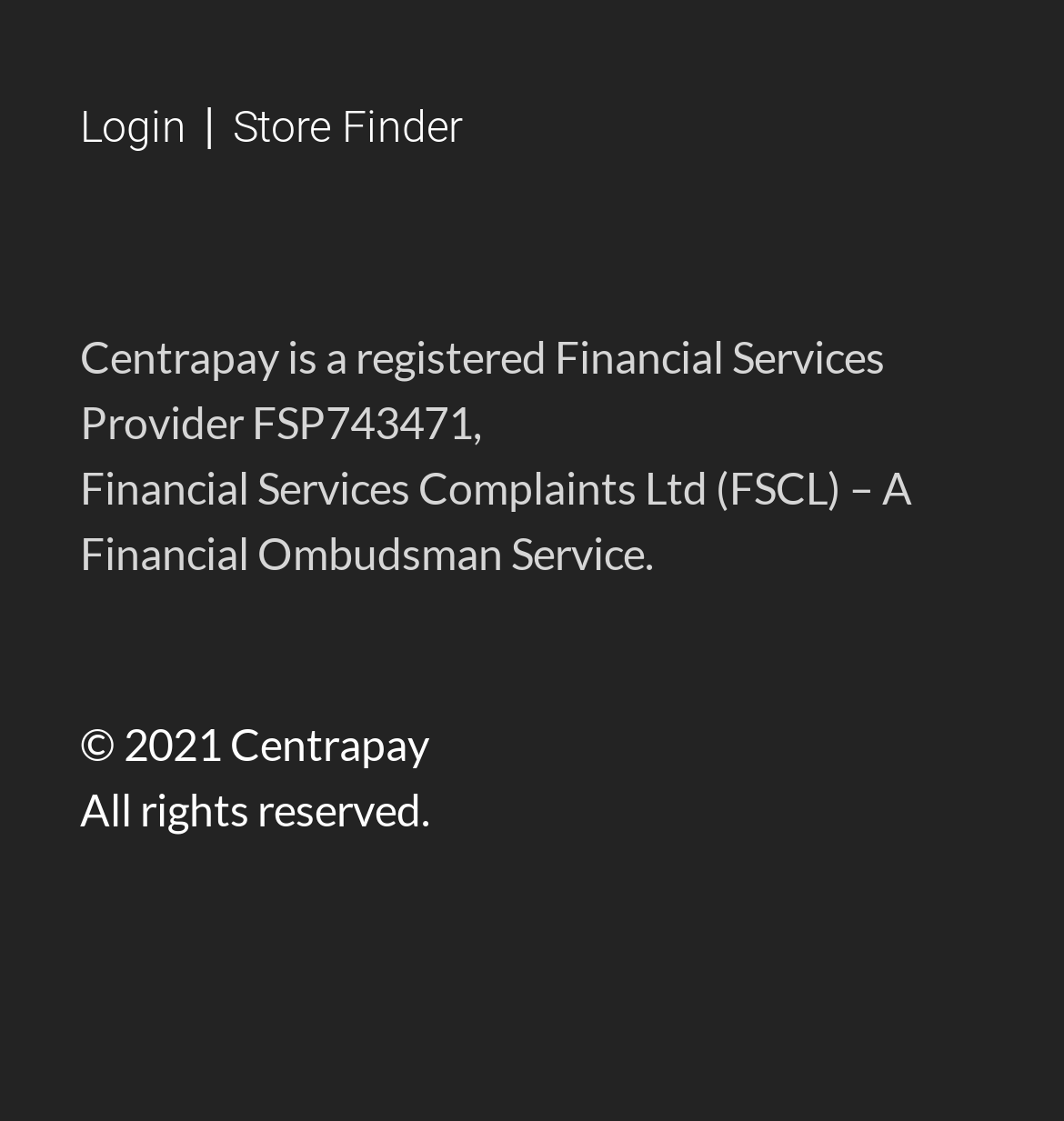What is the year of copyright?
Provide an in-depth and detailed answer to the question.

The answer can be found in the StaticText element with the text '© 2021', which indicates the year of copyright.